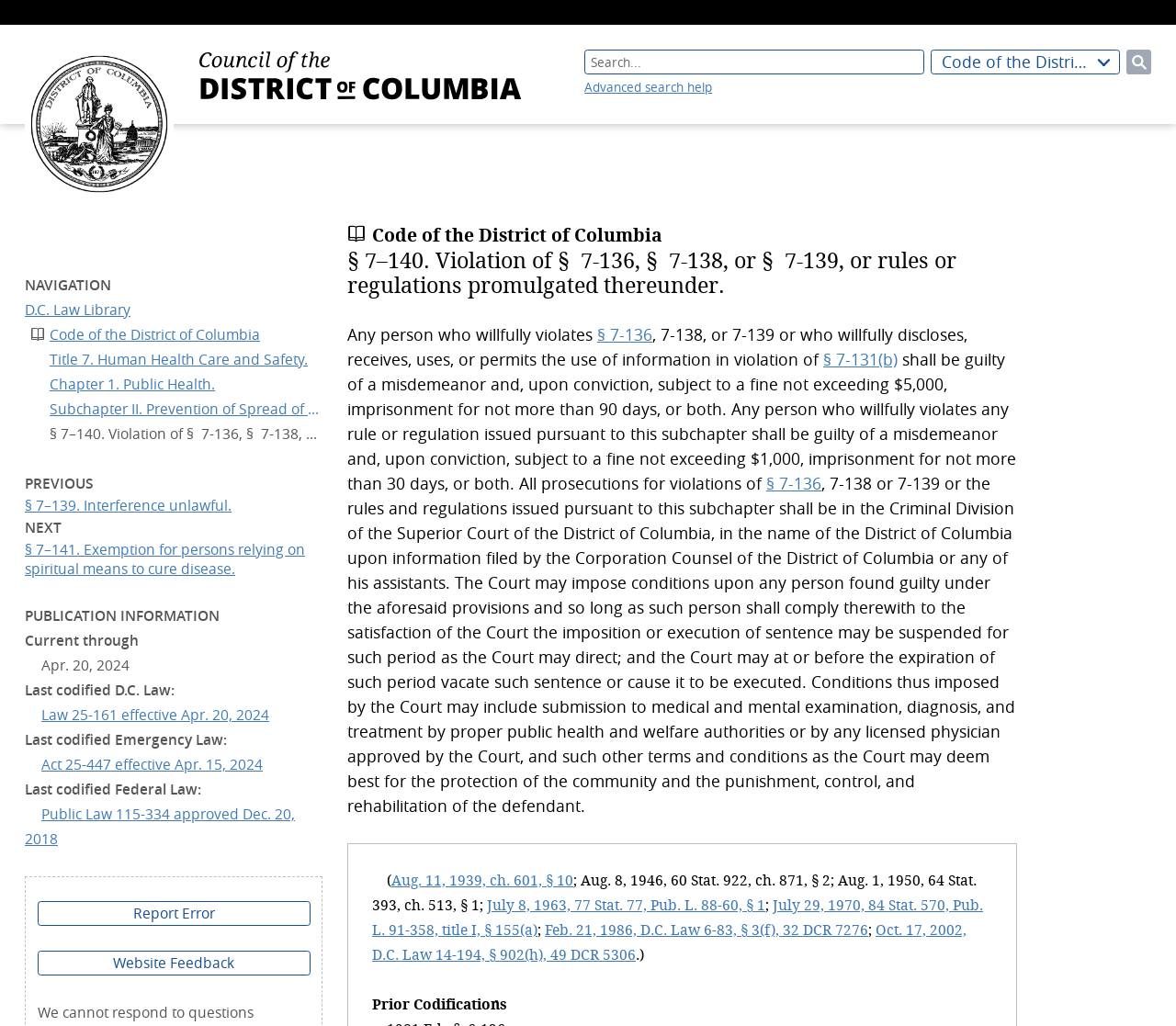What is the title of the current section?
Give a detailed explanation using the information visible in the image.

The title of the current section can be found in the heading element with the text '§ 7–140. Violation of § 7-136, § 7-138, or § 7-139, or rules or regulations promulgated thereunder.' which is located at the top of the webpage.